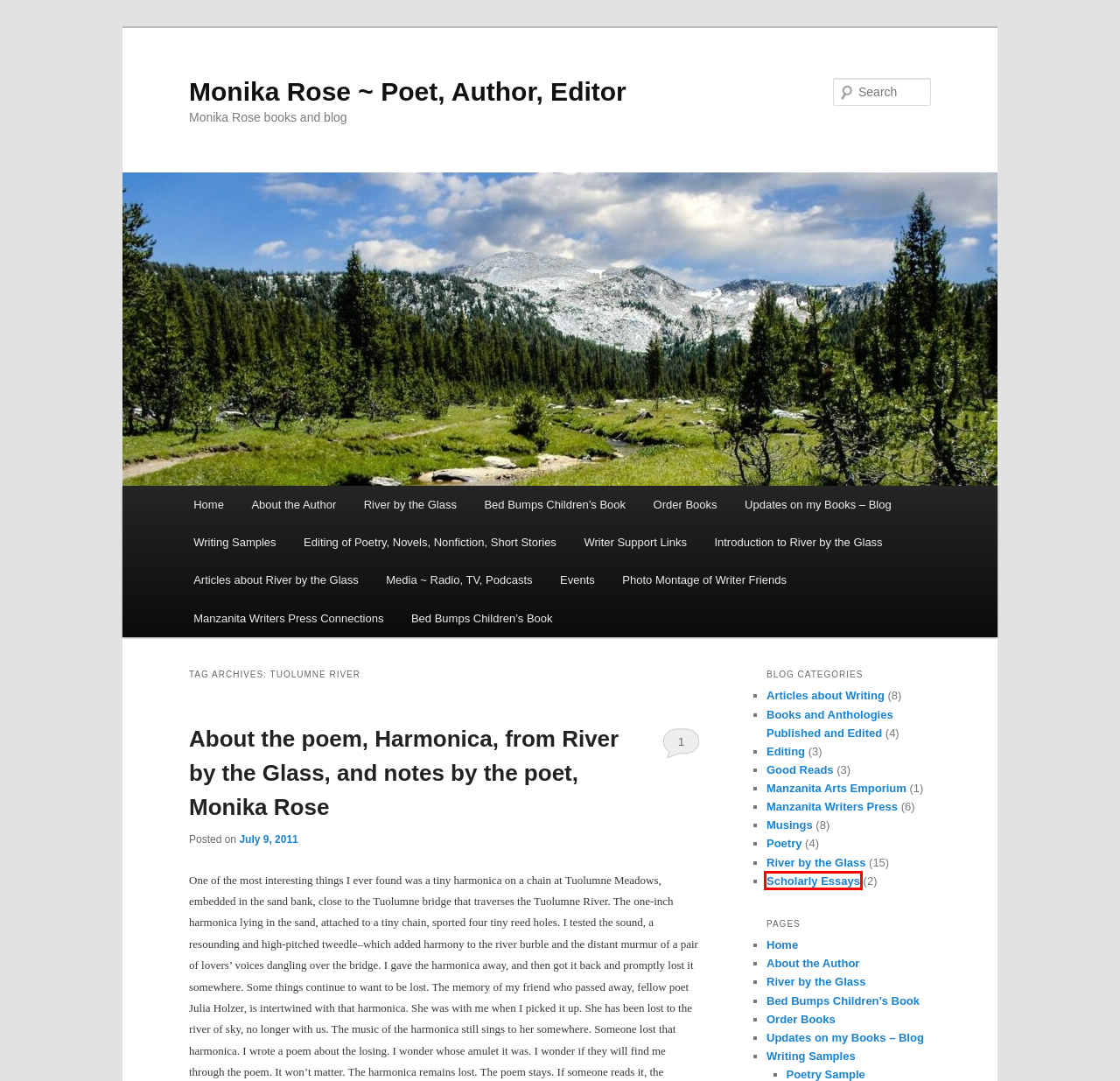You see a screenshot of a webpage with a red bounding box surrounding an element. Pick the webpage description that most accurately represents the new webpage after interacting with the element in the red bounding box. The options are:
A. About the Author | Monika Rose  ~ Poet, Author, Editor
B. Books and Anthologies Published and Edited | Monika Rose  ~ Poet, Author, Editor
C. Media ~ Radio, TV, Podcasts | Monika Rose  ~ Poet, Author, Editor
D. Good Reads | Monika Rose  ~ Poet, Author, Editor
E. Scholarly Essays | Monika Rose  ~ Poet, Author, Editor
F. Upcoming EventsMonika Rose  ~ Poet, Author, Editor
G. Introduction to River by the Glass | Monika Rose  ~ Poet, Author, Editor
H. Monika Rose  ~ Poet, Author, Editor | Monika Rose books and blog

E